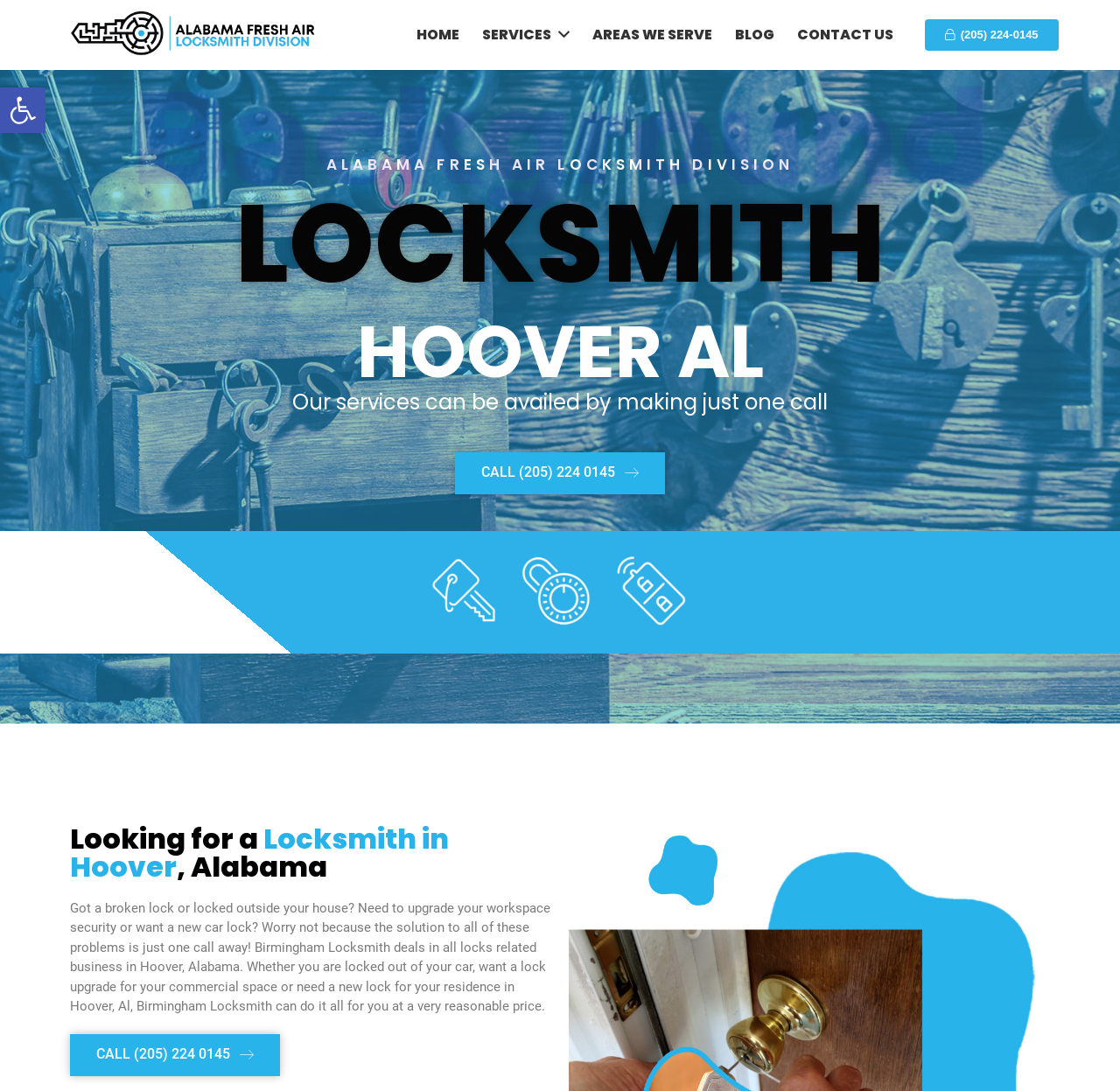Given the webpage screenshot and the description, determine the bounding box coordinates (top-left x, top-left y, bottom-right x, bottom-right y) that define the location of the UI element matching this description: December 2018

None